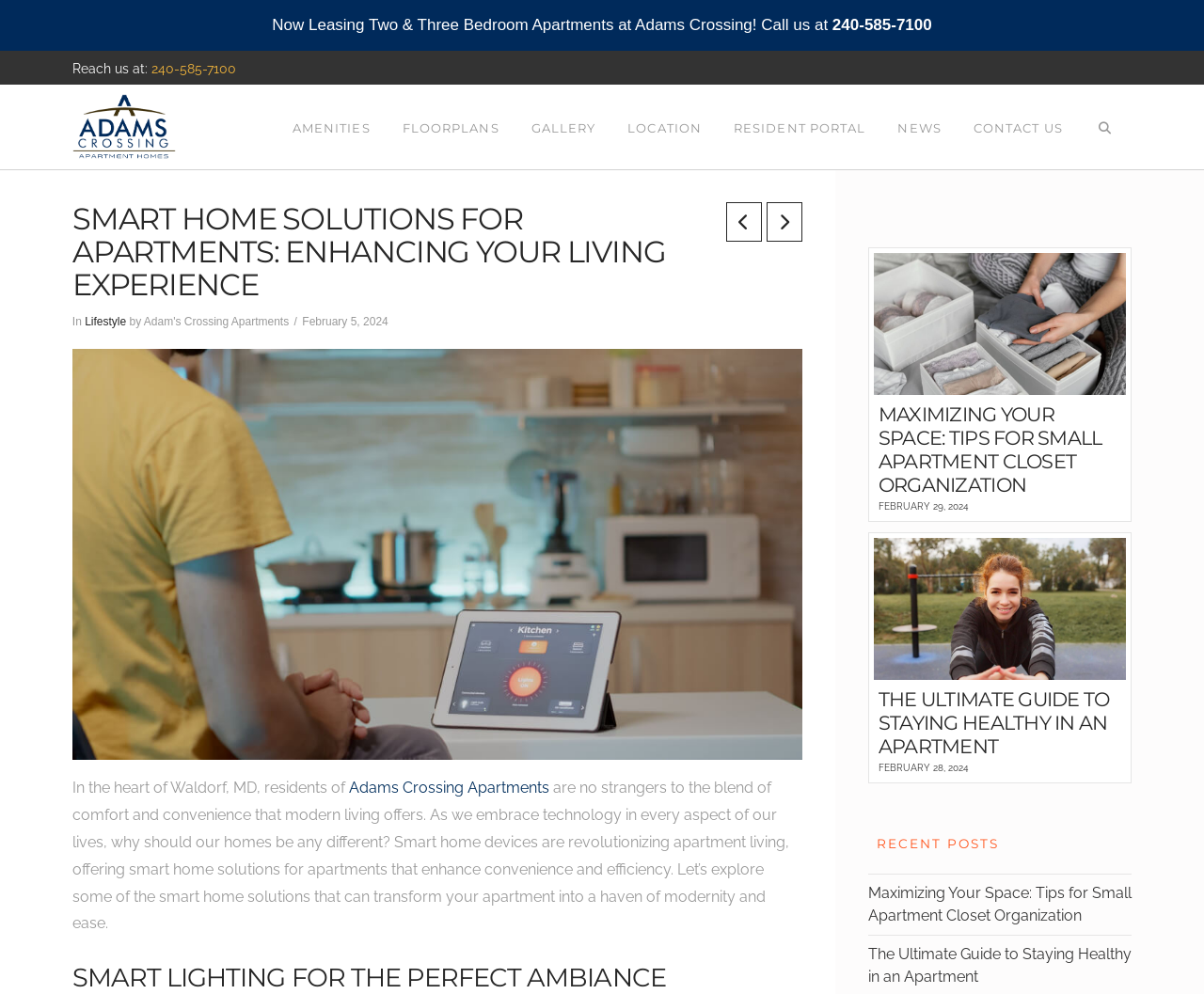Determine the bounding box coordinates in the format (top-left x, top-left y, bottom-right x, bottom-right y). Ensure all values are floating point numbers between 0 and 1. Identify the bounding box of the UI element described by: Adams Crossing Apartments

[0.29, 0.784, 0.456, 0.802]